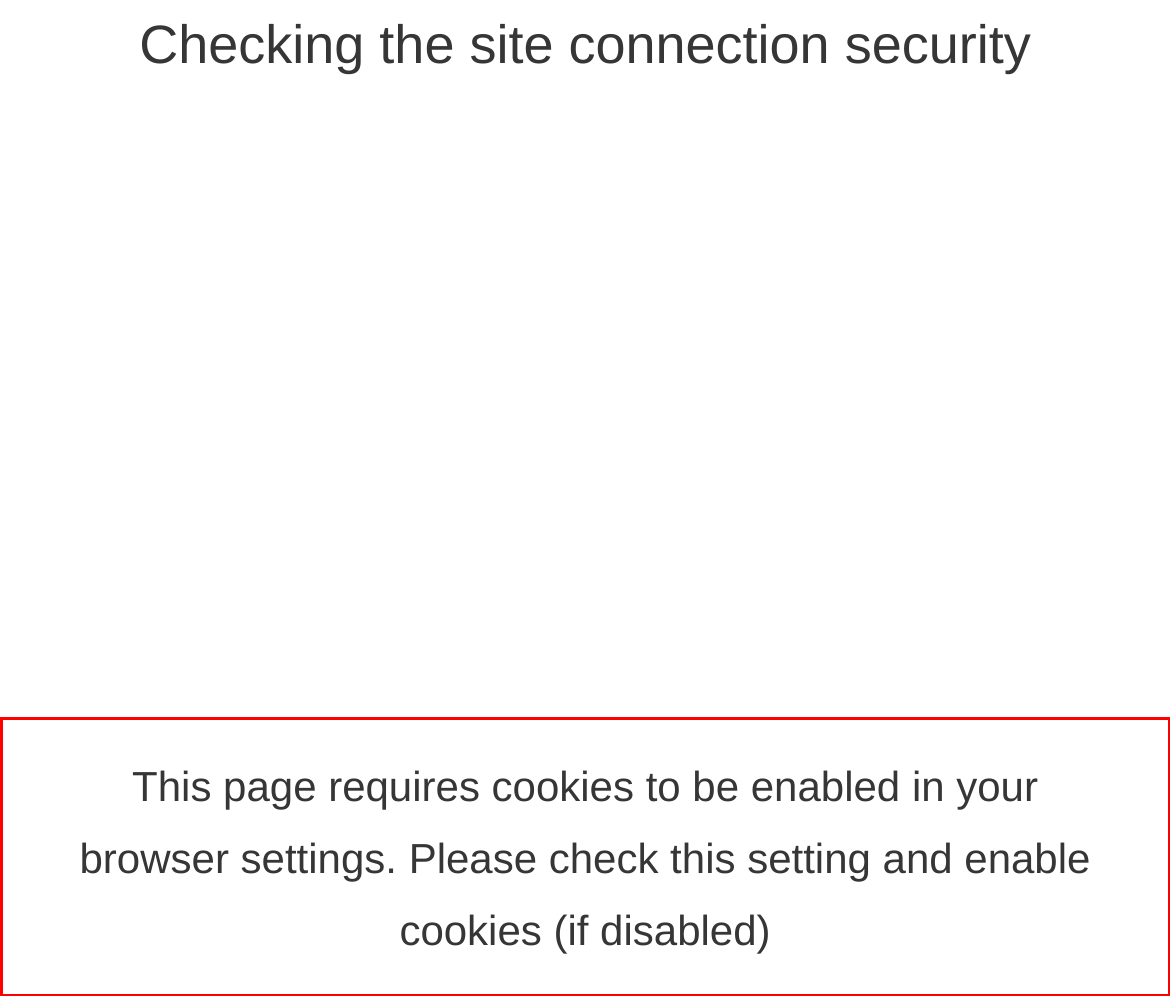Perform OCR on the text inside the red-bordered box in the provided screenshot and output the content.

This page requires cookies to be enabled in your browser settings. Please check this setting and enable cookies (if disabled)